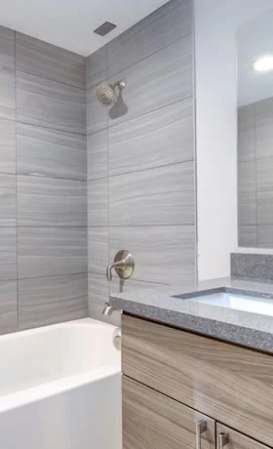What type of material is the countertop made of?
Please provide a comprehensive answer based on the details in the screenshot.

The caption describes the sink as having a 'polished countertop', implying that the countertop is made of a polished material, likely stone or metal.